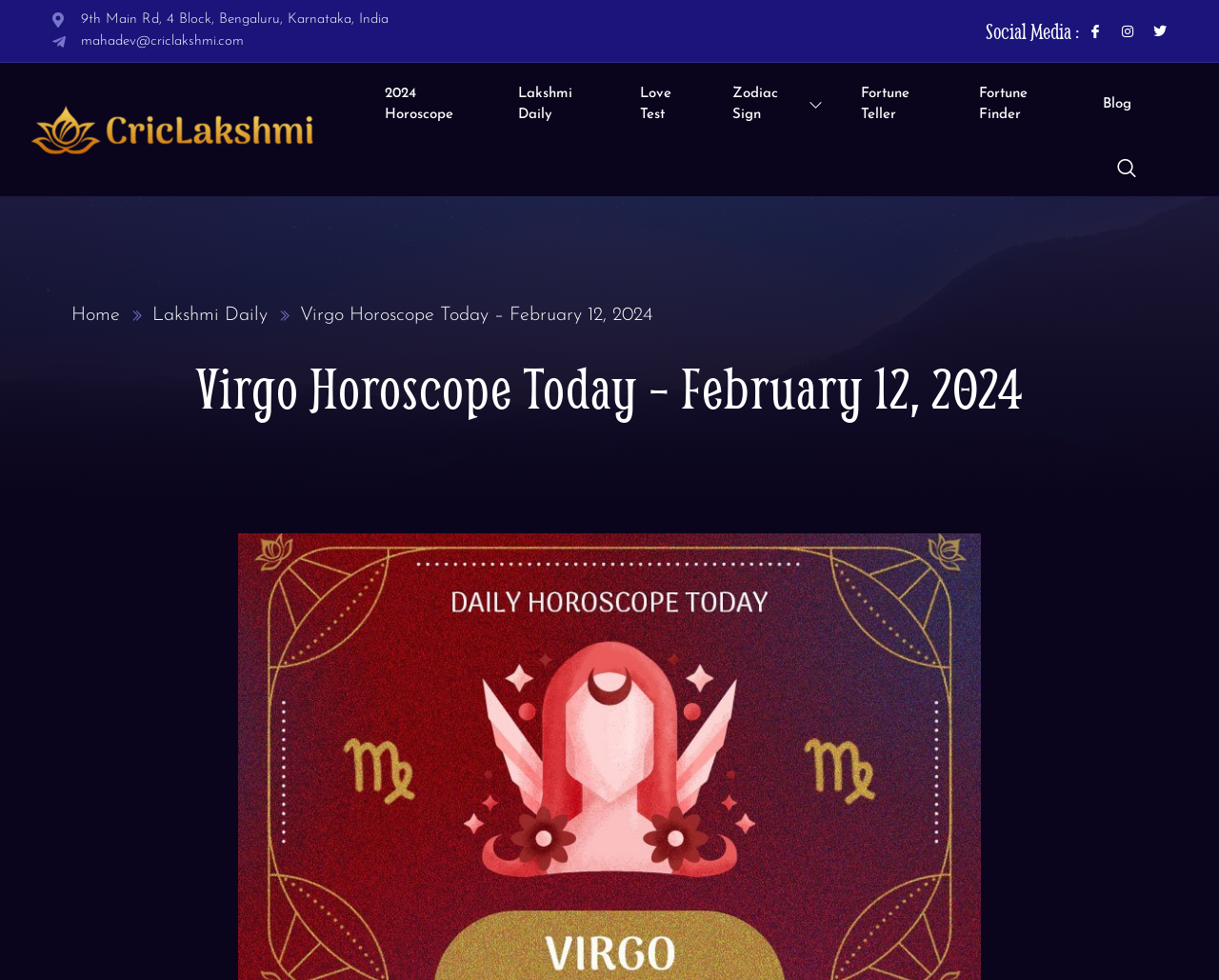Provide an in-depth caption for the webpage.

This webpage is about daily astrological forecasts, specifically for Virgo, on February 12, 2024. At the top left corner, there is a contact information section with the address "9th Main Rd, 4 Block, Bengaluru, Karnataka, India" and an email address "mahadev@criclakshmi.com". 

On the top right corner, there is a social media section with links to Facebook, Instagram, and Twitter, represented by their respective icons. Below the social media section, there is a logo of "criclakshmi" with a link to the website.

The main navigation menu is located at the top center of the page, with links to "2024 Horoscope", "Lakshmi Daily", "Love Test", "Zodiac Sign", "Fortune Teller", "Fortune Finder", and "Blog". 

On the left side of the page, there is a secondary navigation menu with links to "Home" and "Lakshmi Daily". 

The main content of the page is the daily horoscope forecast for Virgo, with a heading "Virgo Horoscope Today – February 12, 2024" at the top. The forecast is presented in a large block of text below the heading.